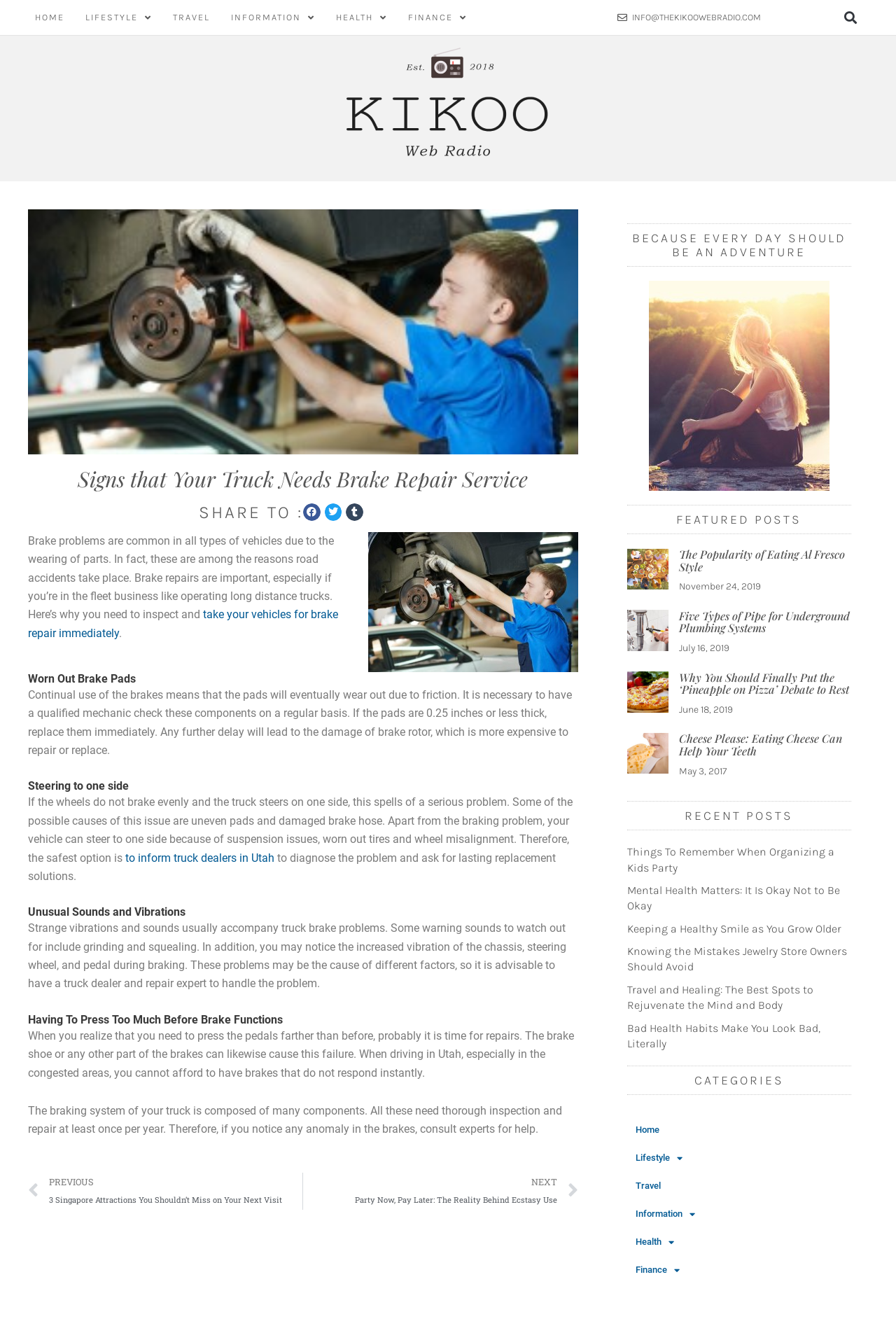Locate the bounding box of the UI element defined by this description: "Information". The coordinates should be given as four float numbers between 0 and 1, formatted as [left, top, right, bottom].

[0.25, 0.001, 0.359, 0.025]